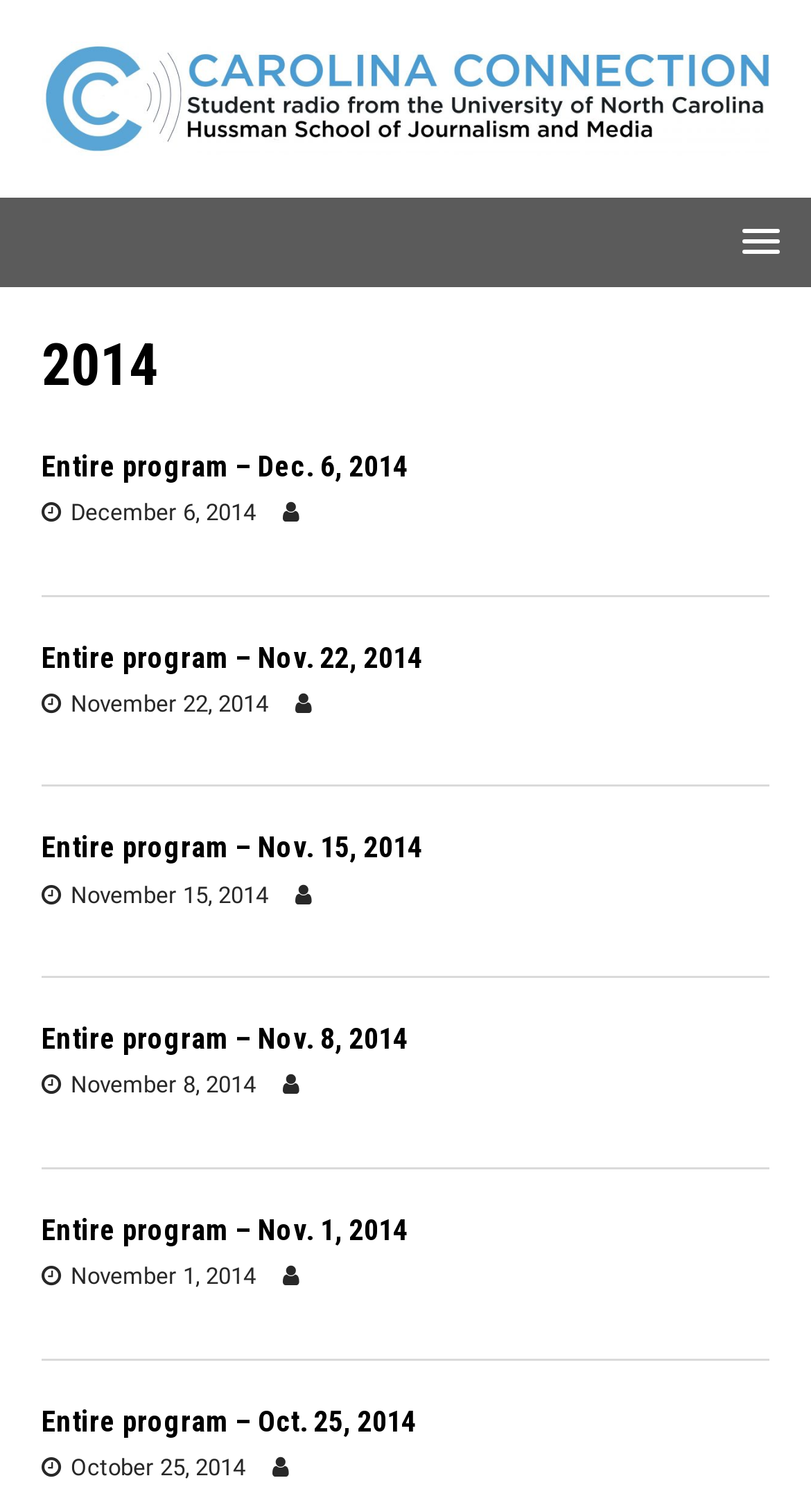Locate the bounding box coordinates of the area that needs to be clicked to fulfill the following instruction: "Access the 'Entire program – Oct. 25, 2014' link". The coordinates should be in the format of four float numbers between 0 and 1, namely [left, top, right, bottom].

[0.051, 0.928, 0.513, 0.951]